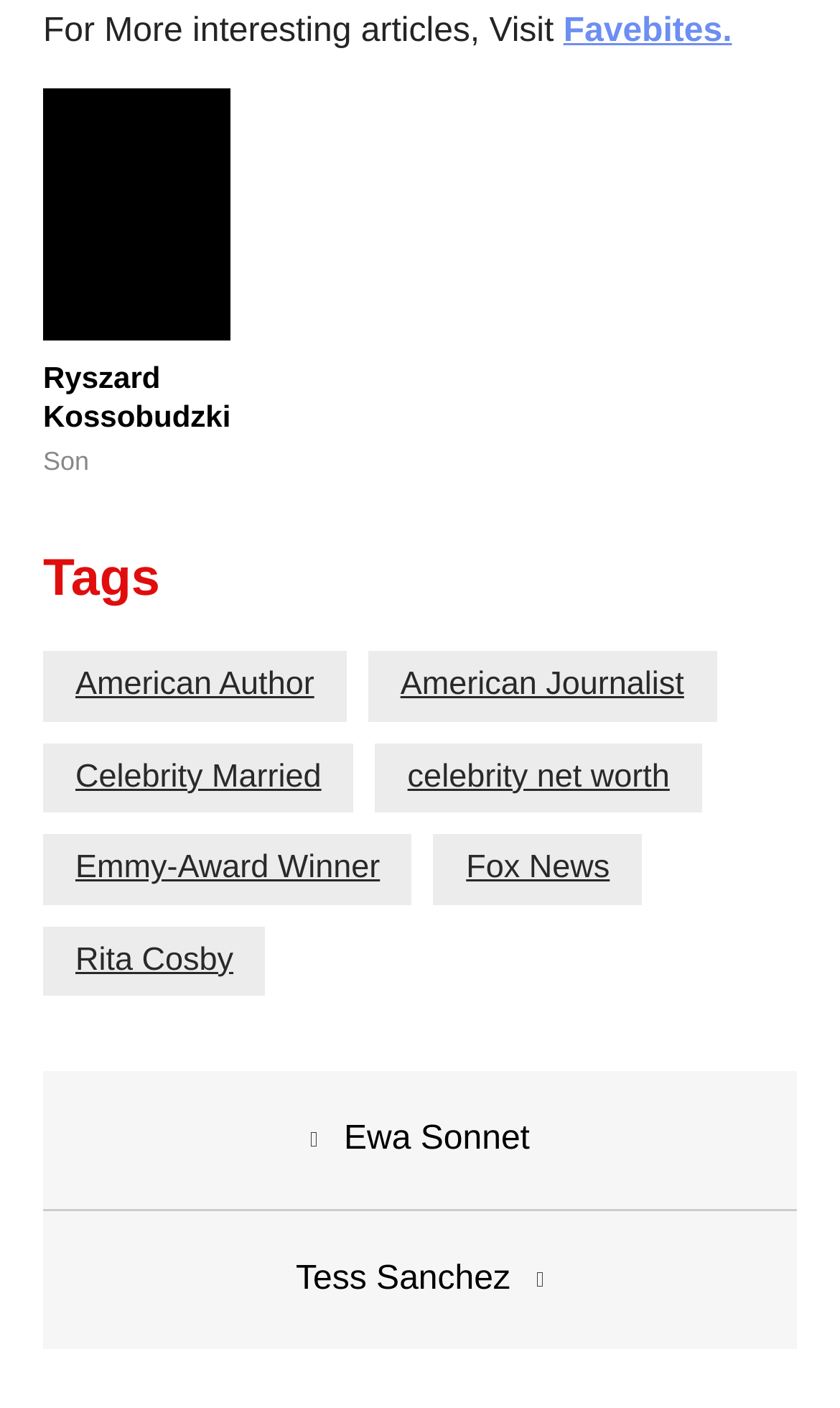Please specify the bounding box coordinates of the region to click in order to perform the following instruction: "Explore articles about Rita Cosby".

[0.09, 0.669, 0.278, 0.695]